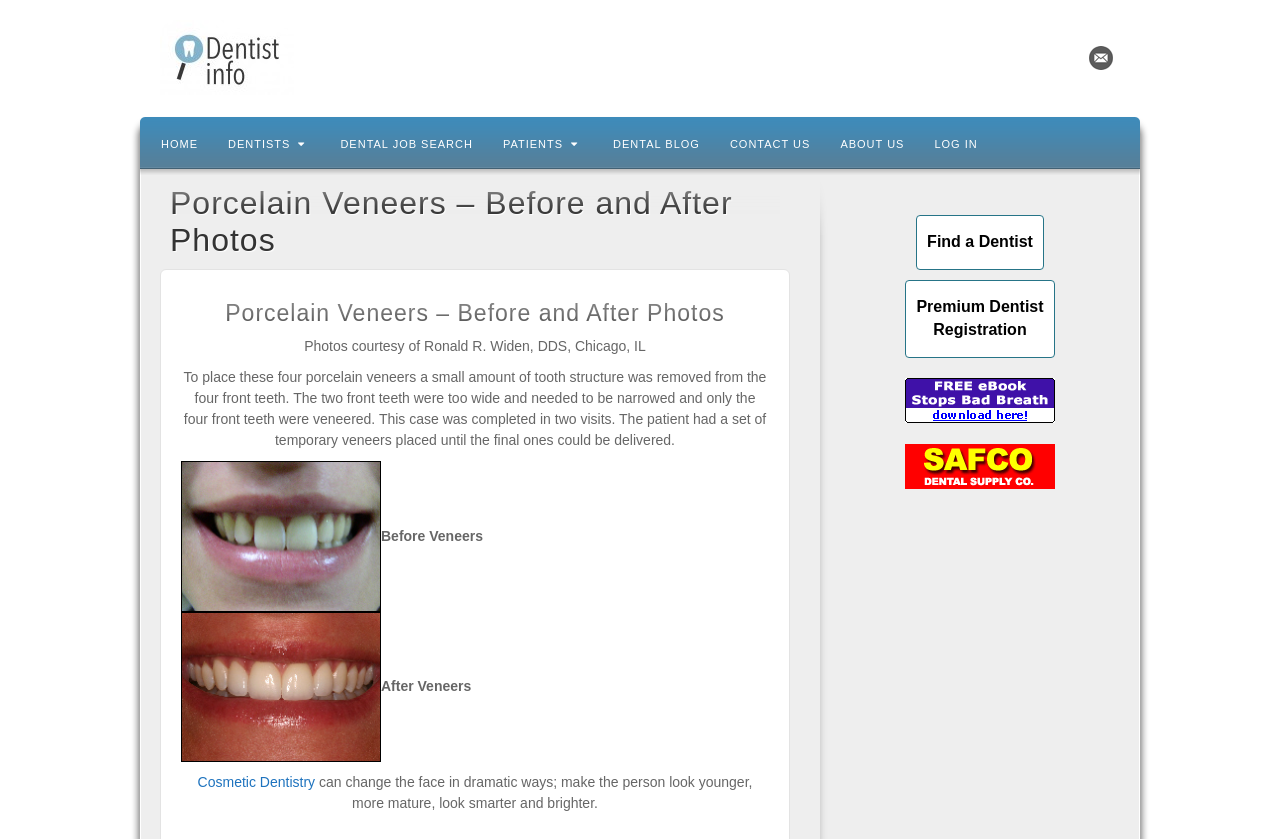Identify and provide the title of the webpage.

Porcelain Veneers – Before and After Photos